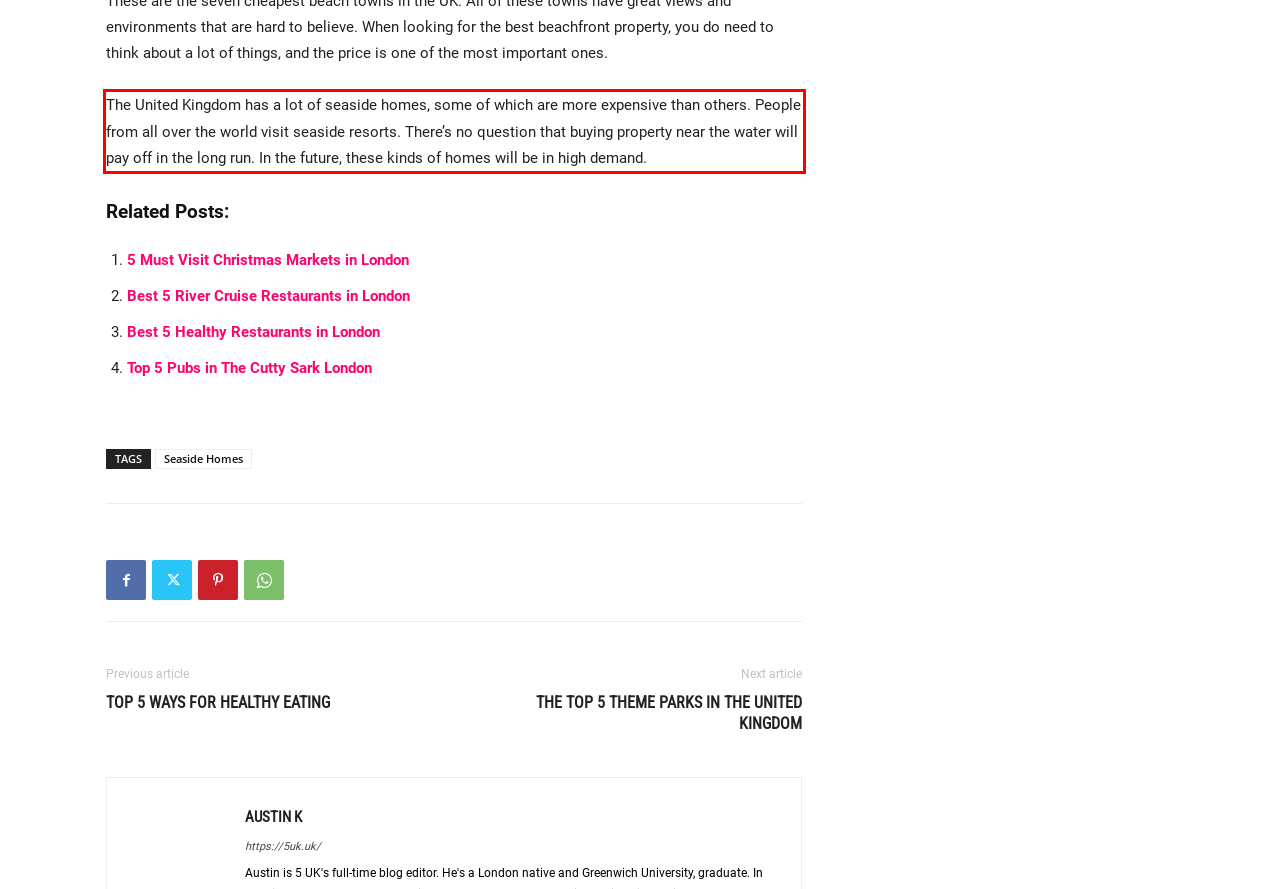With the provided screenshot of a webpage, locate the red bounding box and perform OCR to extract the text content inside it.

The United Kingdom has a lot of seaside homes, some of which are more expensive than others. People from all over the world visit seaside resorts. There’s no question that buying property near the water will pay off in the long run. In the future, these kinds of homes will be in high demand.